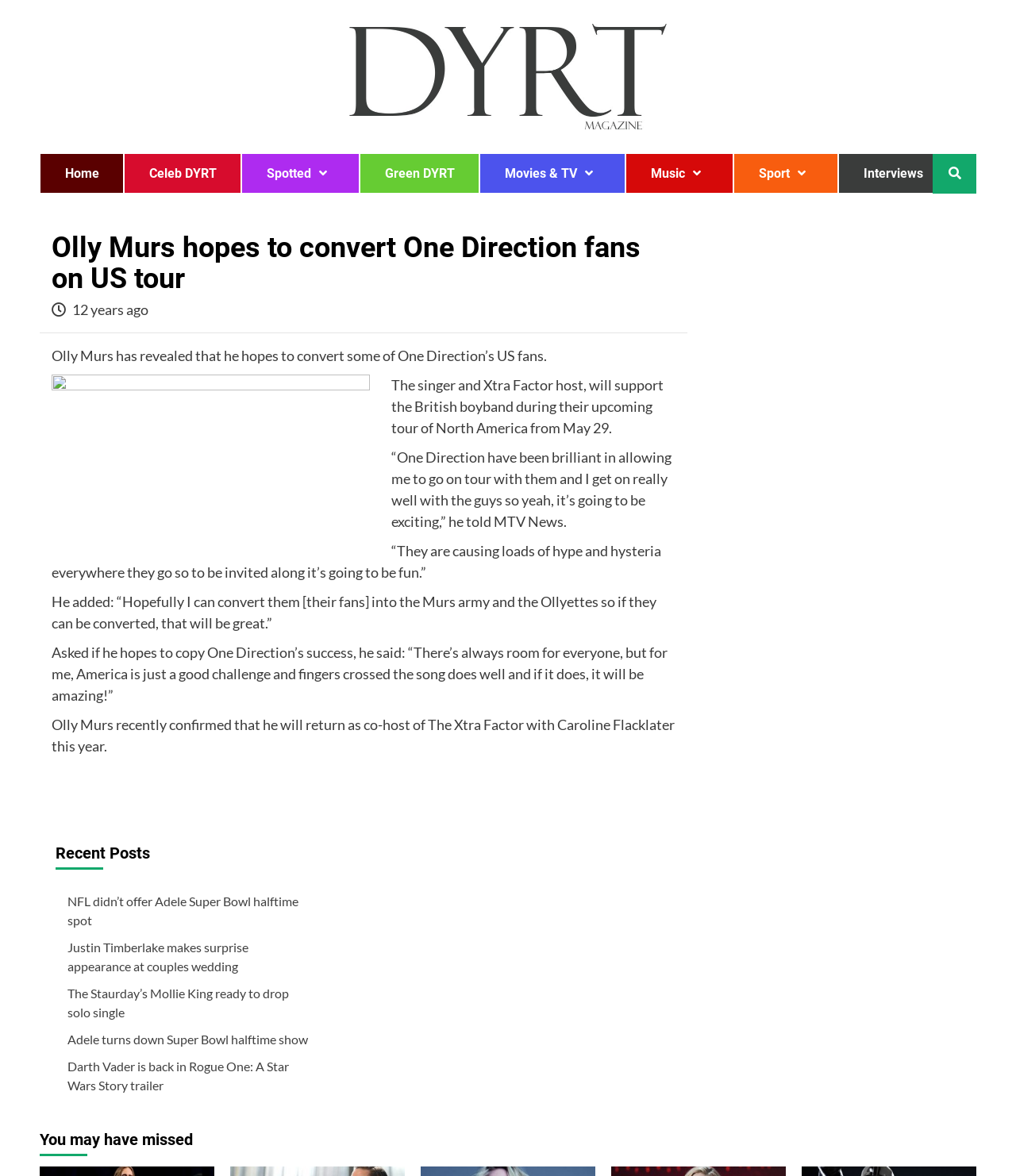Generate an in-depth caption that captures all aspects of the webpage.

The webpage is a celebrity news article from DYRT Magazine, with a focus on Olly Murs' hopes to convert One Direction fans on his US tour. At the top of the page, there is a logo and a navigation menu with links to various sections of the website, including "Home", "Celeb DYRT", "Spotted", "Green DYRT", "Movies & TV", "Music", "Sport", and "Interviews". 

Below the navigation menu, the main content of the page is an article about Olly Murs. The article has a heading that reads "Olly Murs hopes to convert One Direction fans on US tour" and is accompanied by a small image. The article text is divided into several paragraphs, with the first paragraph introducing the topic and subsequent paragraphs providing quotes from Olly Murs about his hopes to convert One Direction fans and his experience touring with the band.

To the right of the main article, there is a sidebar with a heading "Recent Posts" that lists several links to other celebrity news articles, including stories about NFL, Justin Timberlake, The Saturdays, Adele, and Star Wars. Below the "Recent Posts" section, there is another heading "You may have missed" that appears to be a call-to-action or a teaser for other content on the website.